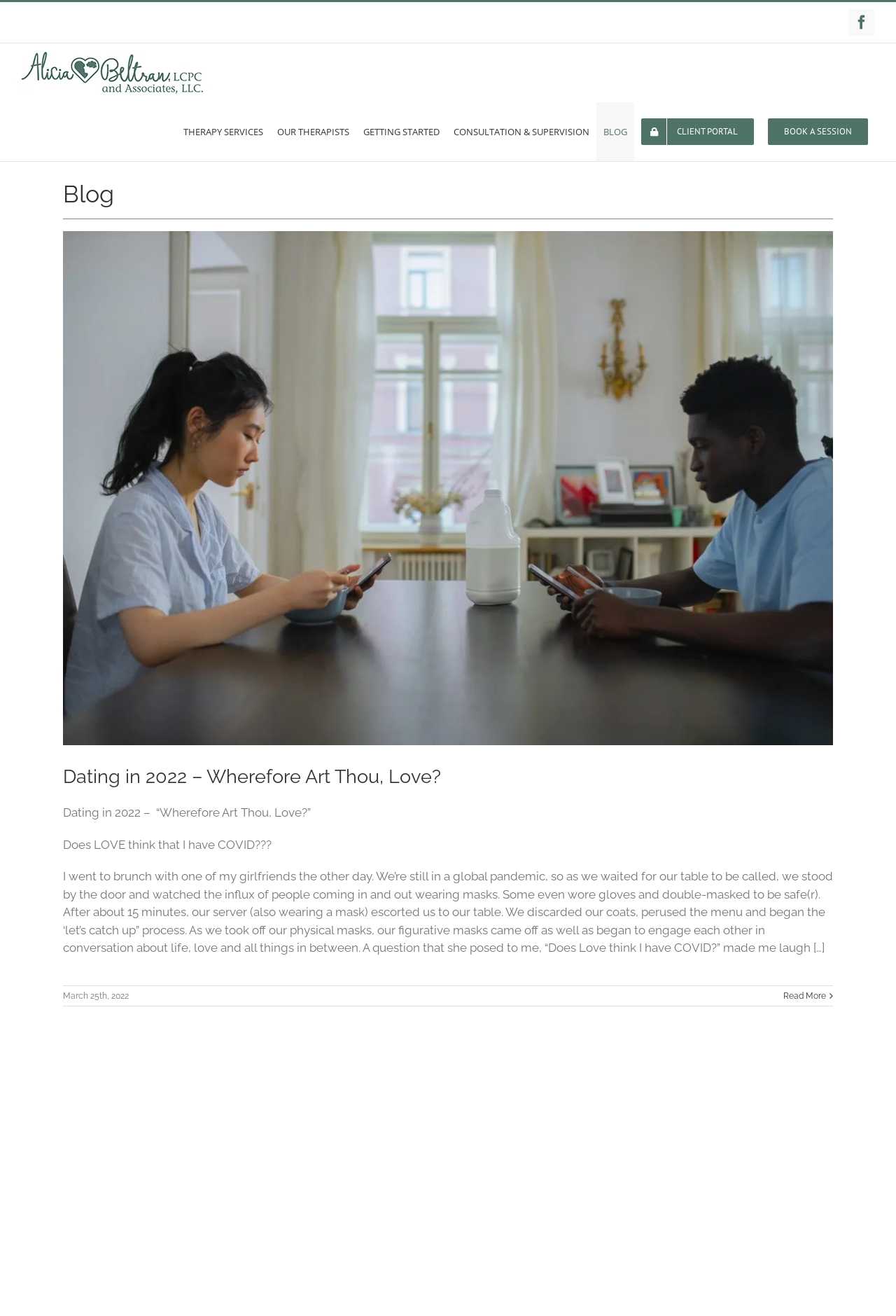Respond with a single word or phrase to the following question: What is the name of the logo?

Alicia Beltran, LCPC and Associates, LLC Logo